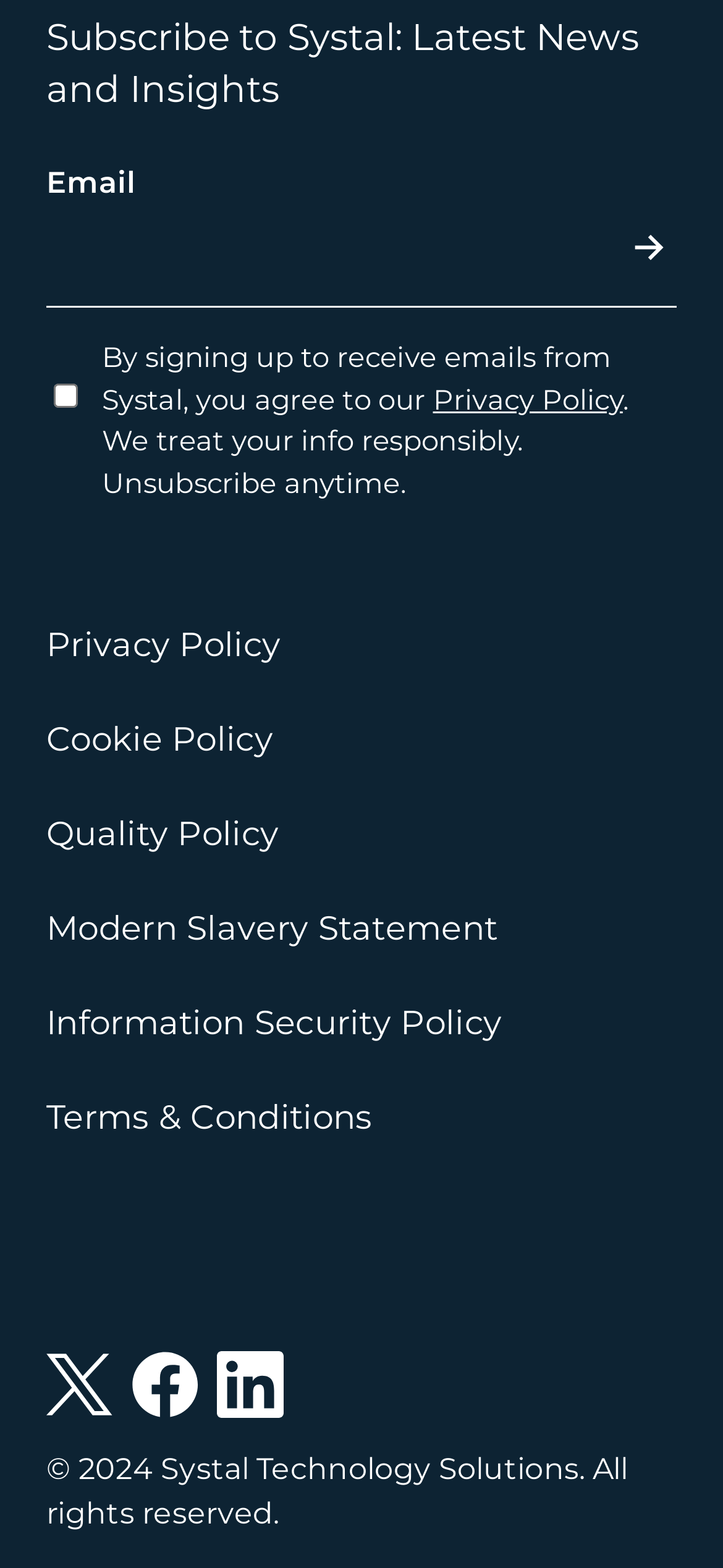Show the bounding box coordinates of the element that should be clicked to complete the task: "Enter email address".

[0.064, 0.141, 0.936, 0.196]